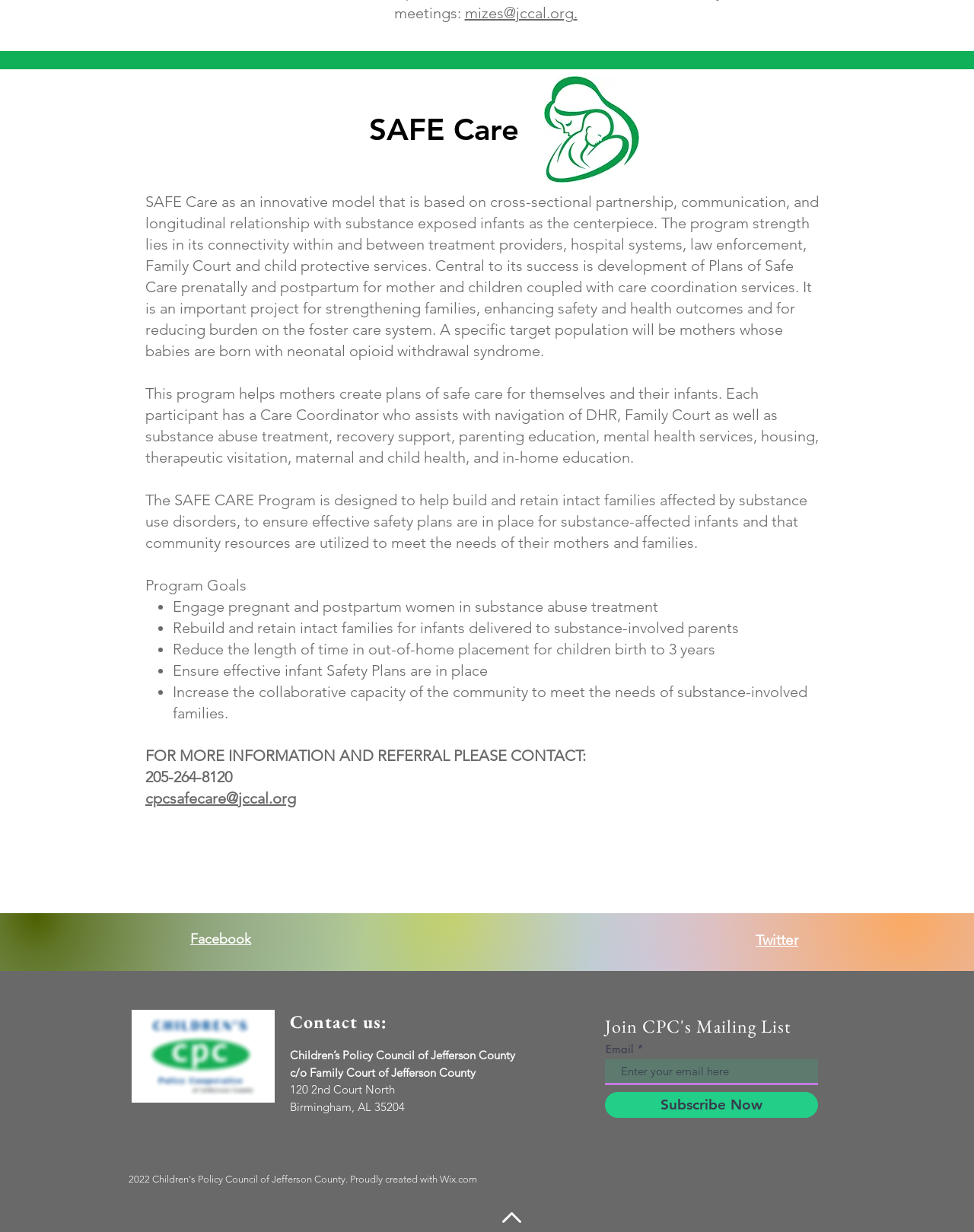What is the logo displayed at the top of the webpage?
Provide an in-depth answer to the question, covering all aspects.

The webpage displays a logo at the top, which is the SafeCare logo. This logo is an image element with the text 'SafeCare logo.jpg'.